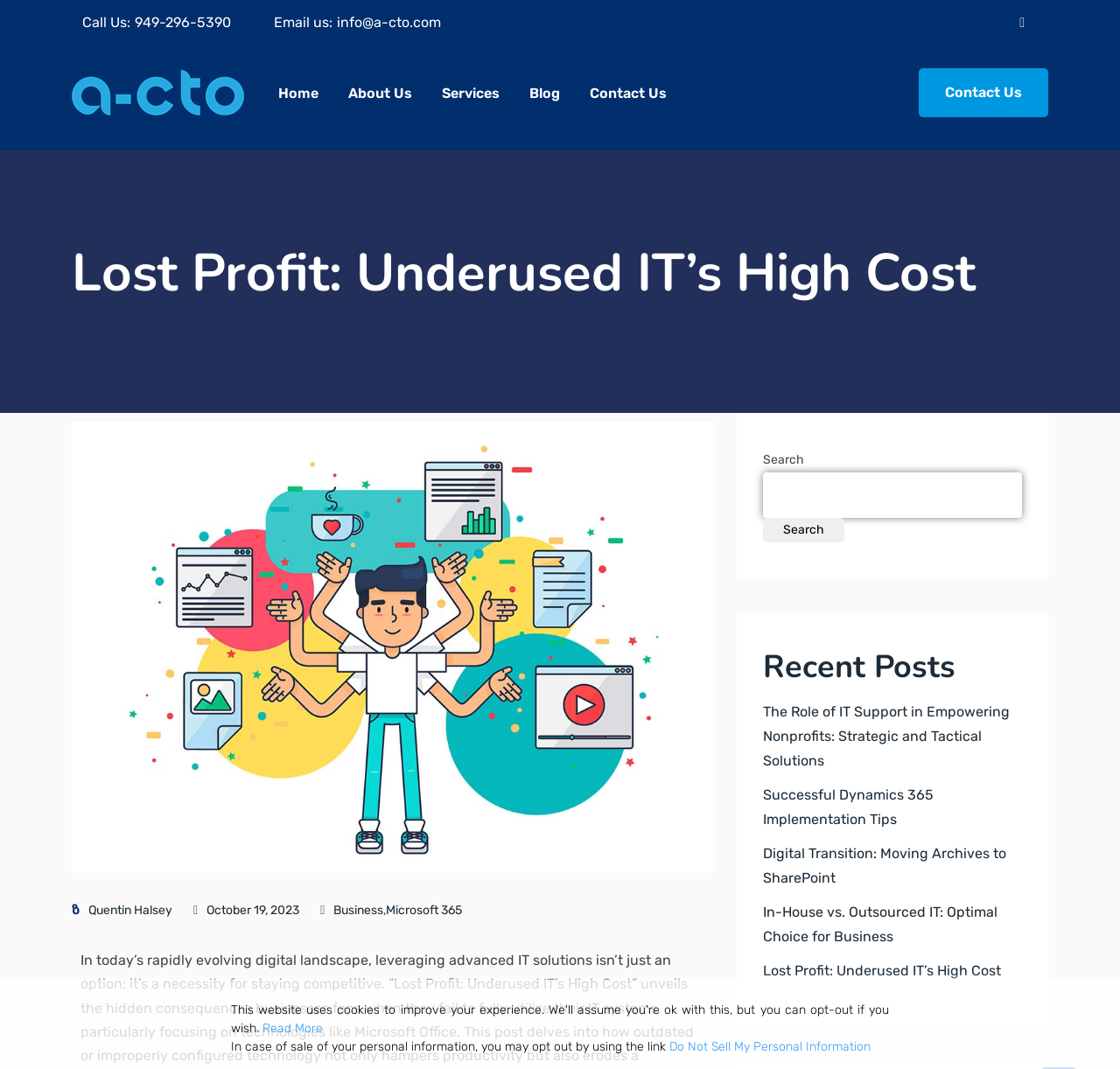Determine the bounding box coordinates of the target area to click to execute the following instruction: "Search for something."

[0.681, 0.442, 0.912, 0.484]